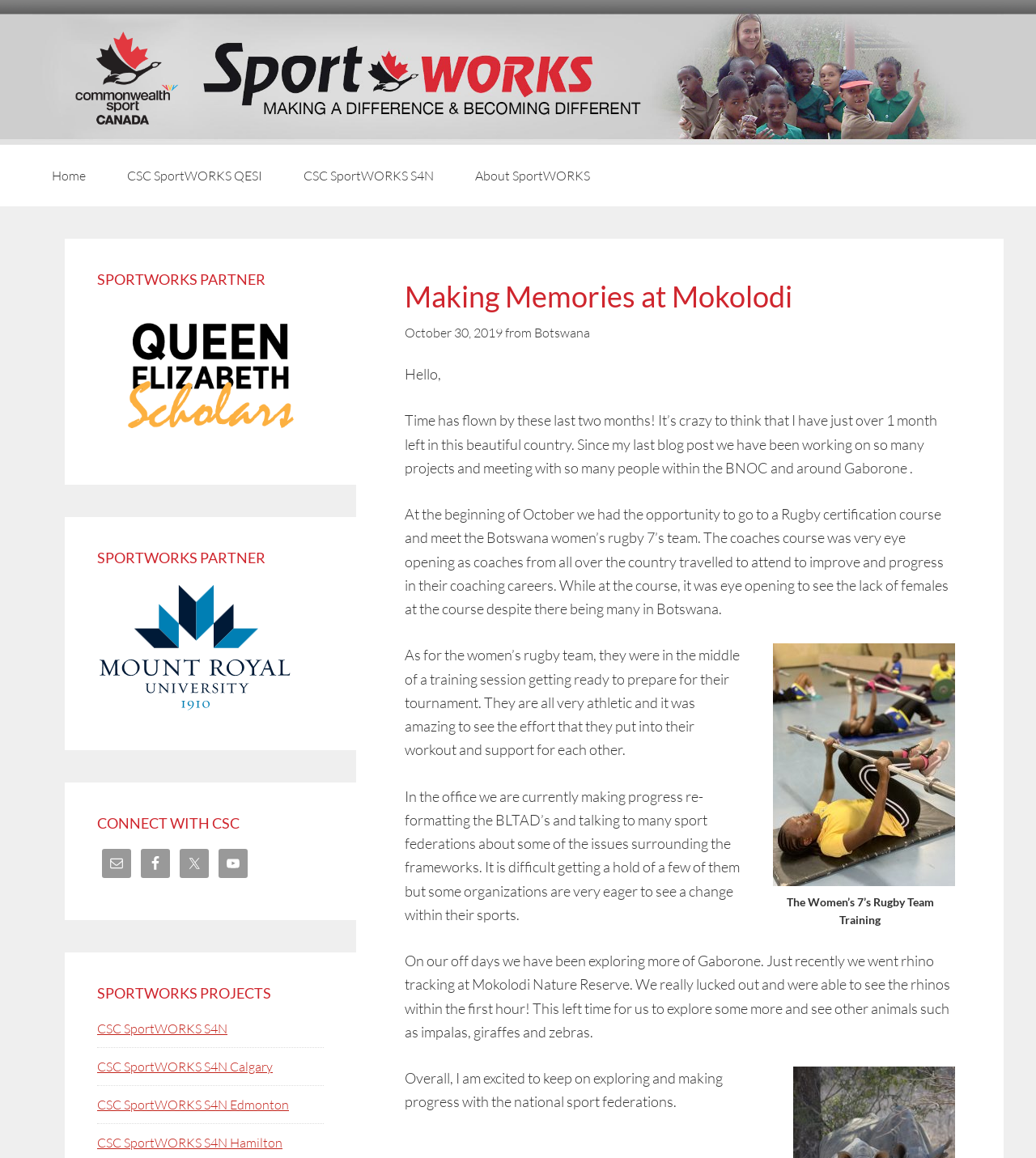What is the date of the blog post?
Please provide a full and detailed response to the question.

The date of the blog post can be found in the time element, which is 'October 30, 2019'. This date is mentioned in the format of month, day, and year.